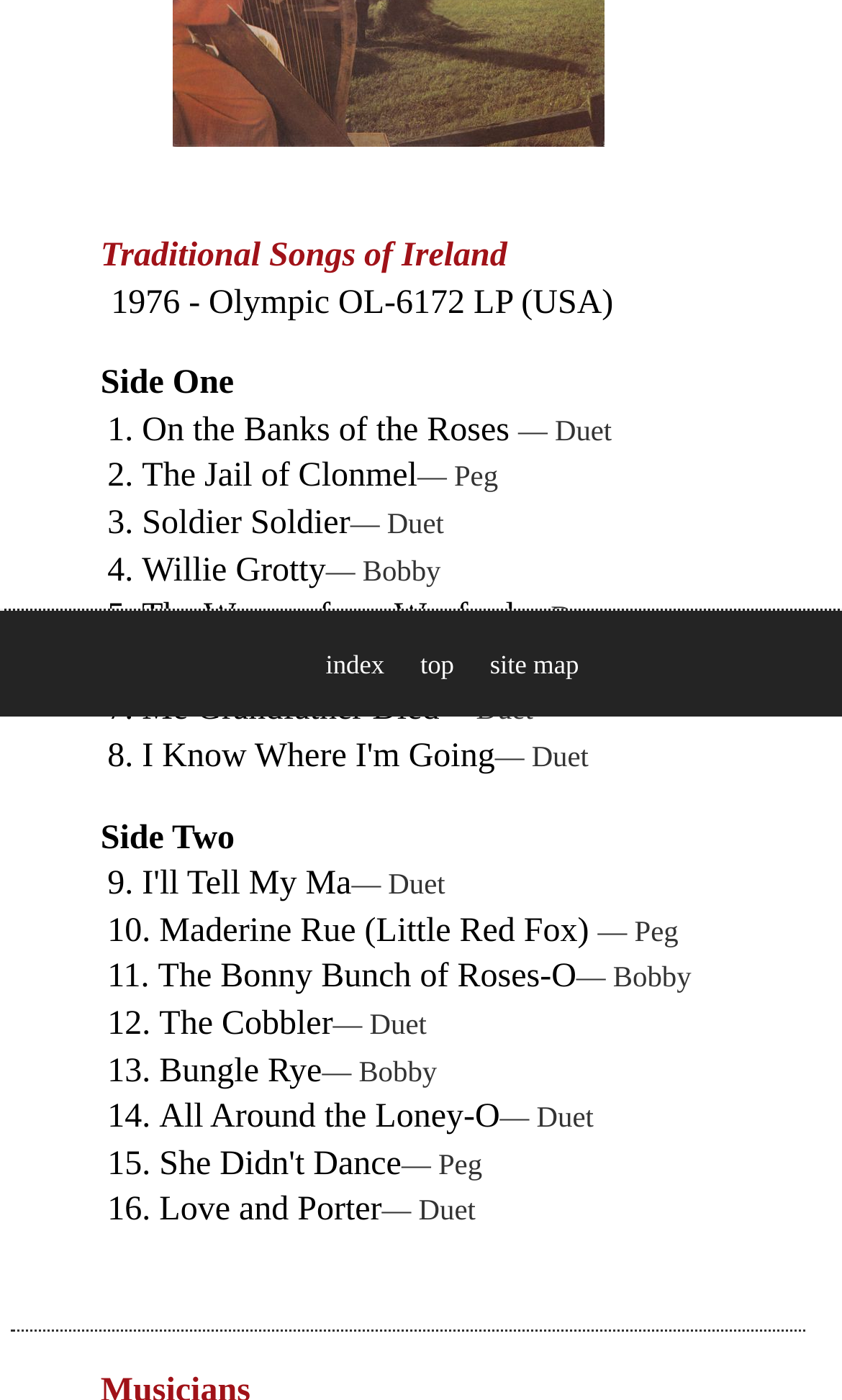Identify the bounding box for the UI element specified in this description: "index". The coordinates must be four float numbers between 0 and 1, formatted as [left, top, right, bottom].

[0.387, 0.465, 0.457, 0.486]